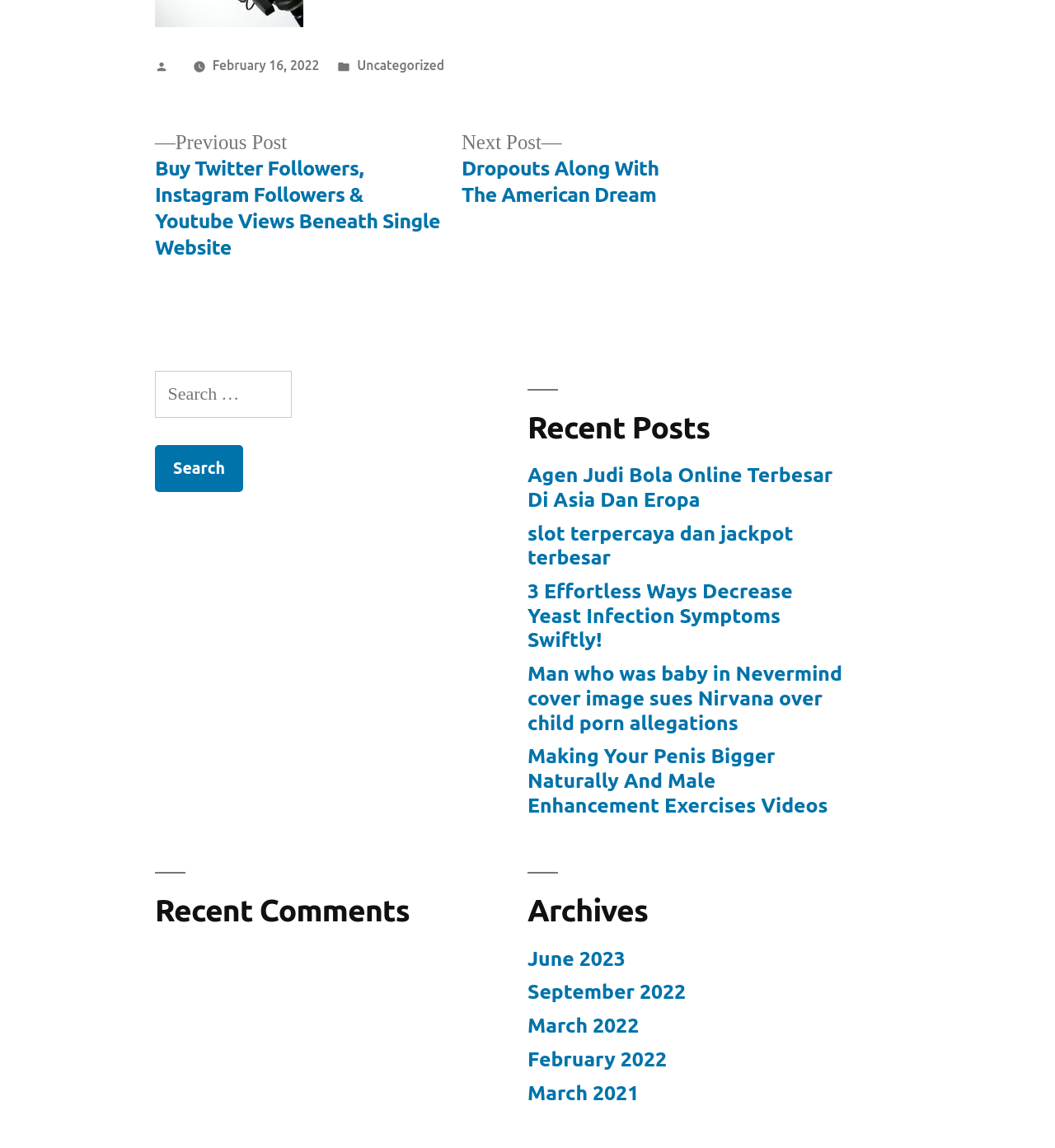Predict the bounding box of the UI element that fits this description: "February 2022".

[0.5, 0.912, 0.632, 0.932]